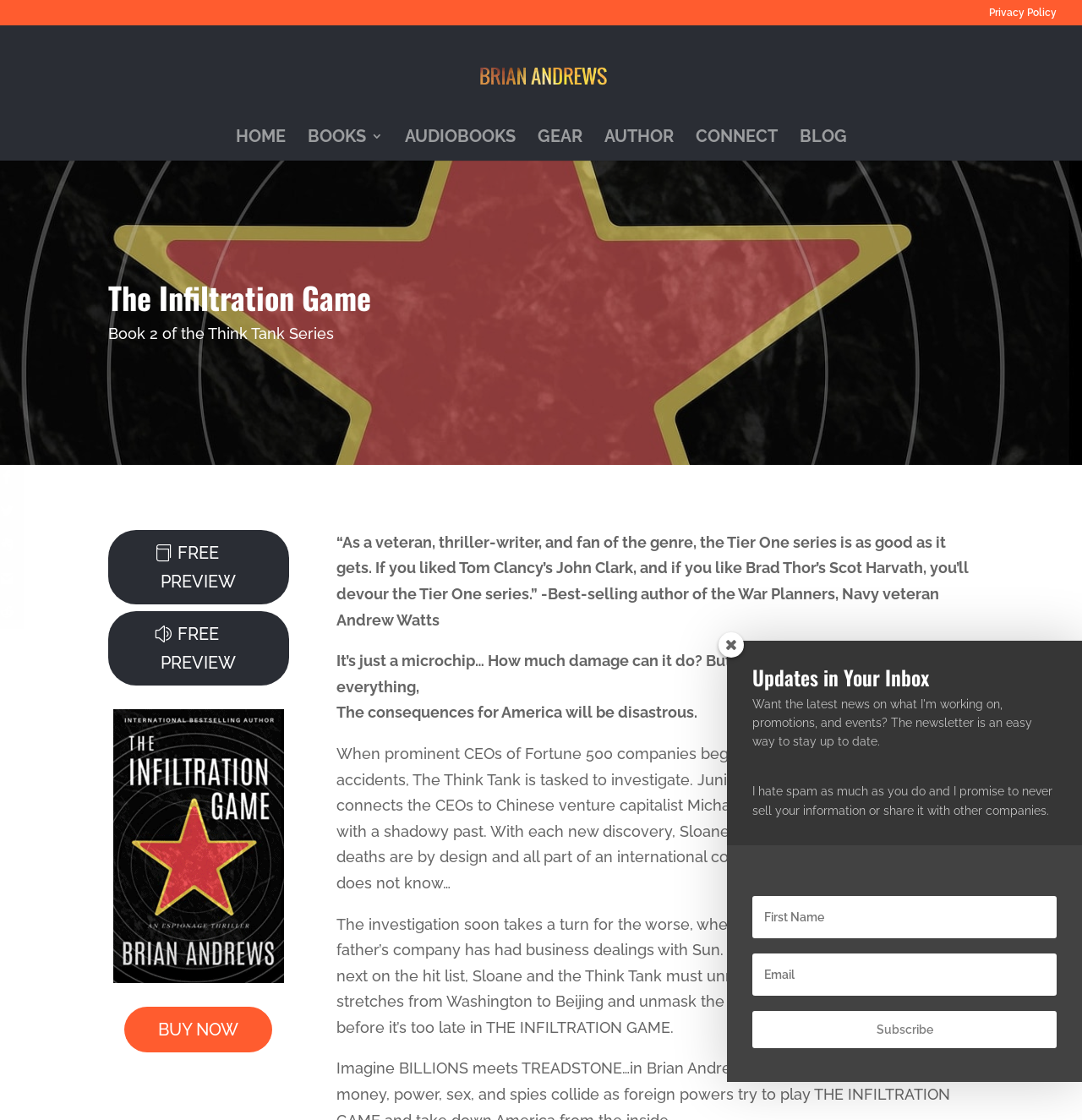Please find the bounding box coordinates of the section that needs to be clicked to achieve this instruction: "Click the 'FREE PREVIEW' button".

[0.1, 0.473, 0.267, 0.539]